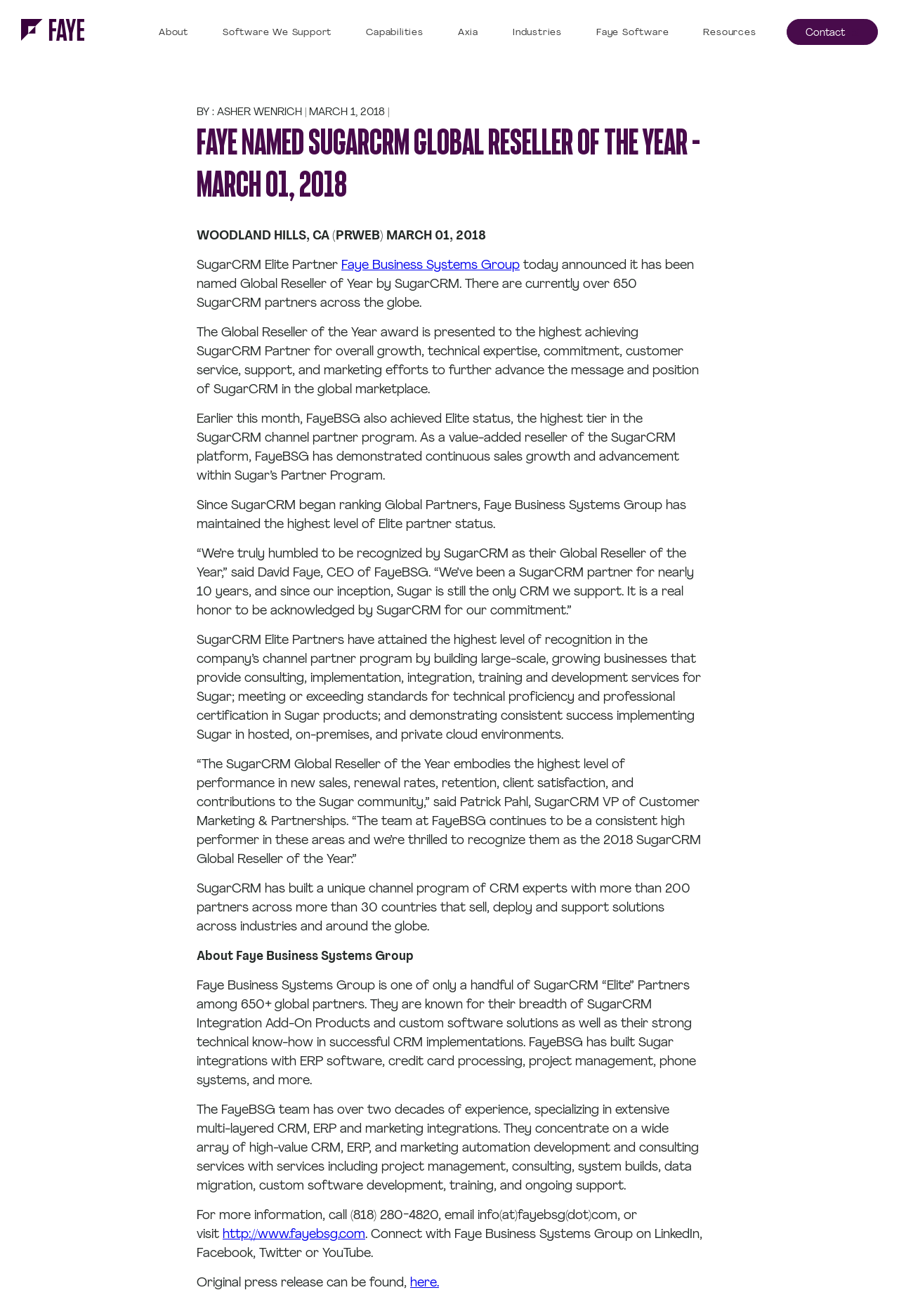How many SugarCRM partners are there globally?
Please provide a single word or phrase in response based on the screenshot.

over 650